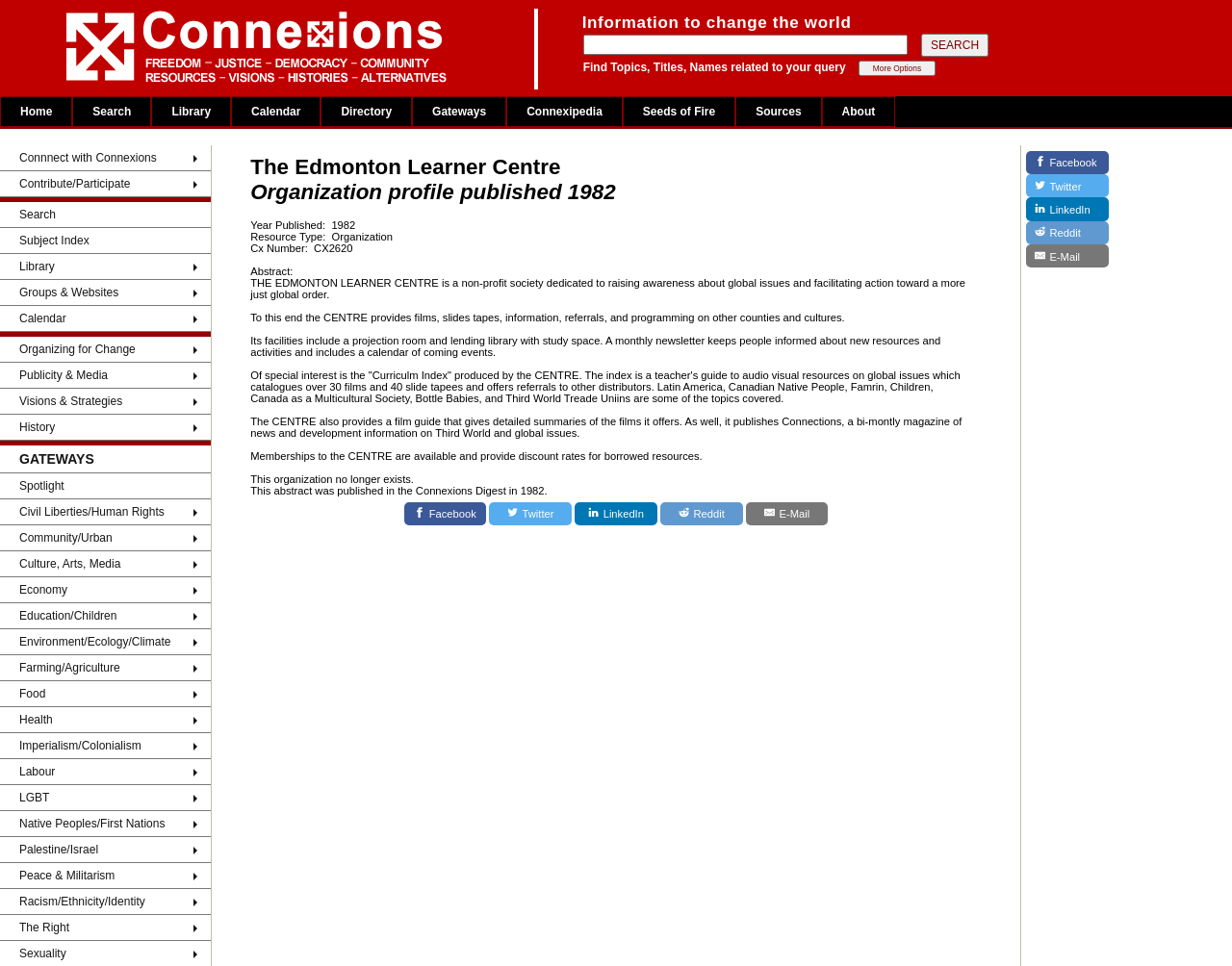What is the last link on the webpage?
Based on the screenshot, provide your answer in one word or phrase.

Education Sources